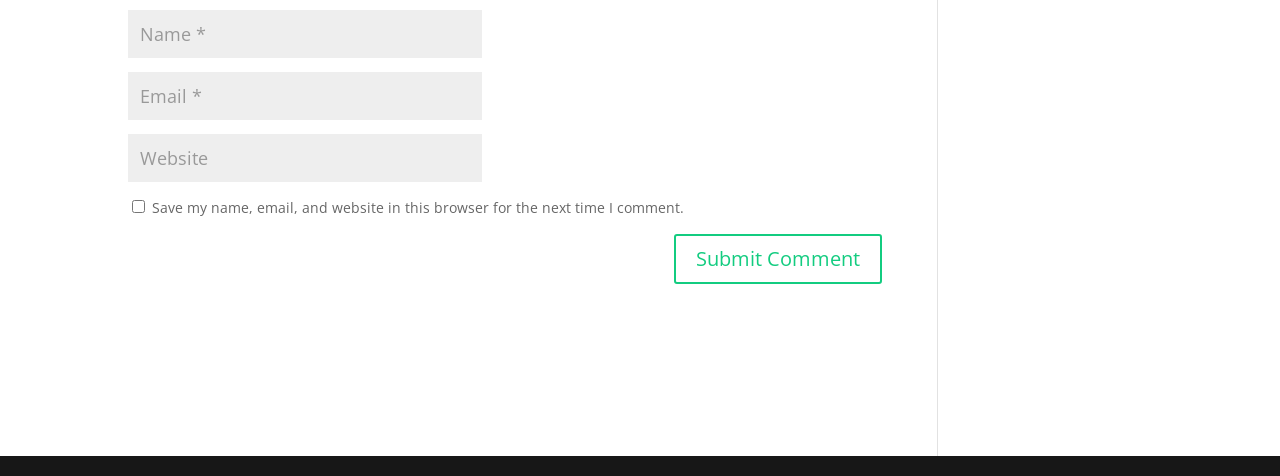What is the first required field?
Refer to the image and give a detailed answer to the query.

The first required field is 'Name' because it has an asterisk symbol (*) next to it, indicating that it is a mandatory field. This can be seen from the StaticText element 'Name *' which is a child of the first textbox element.